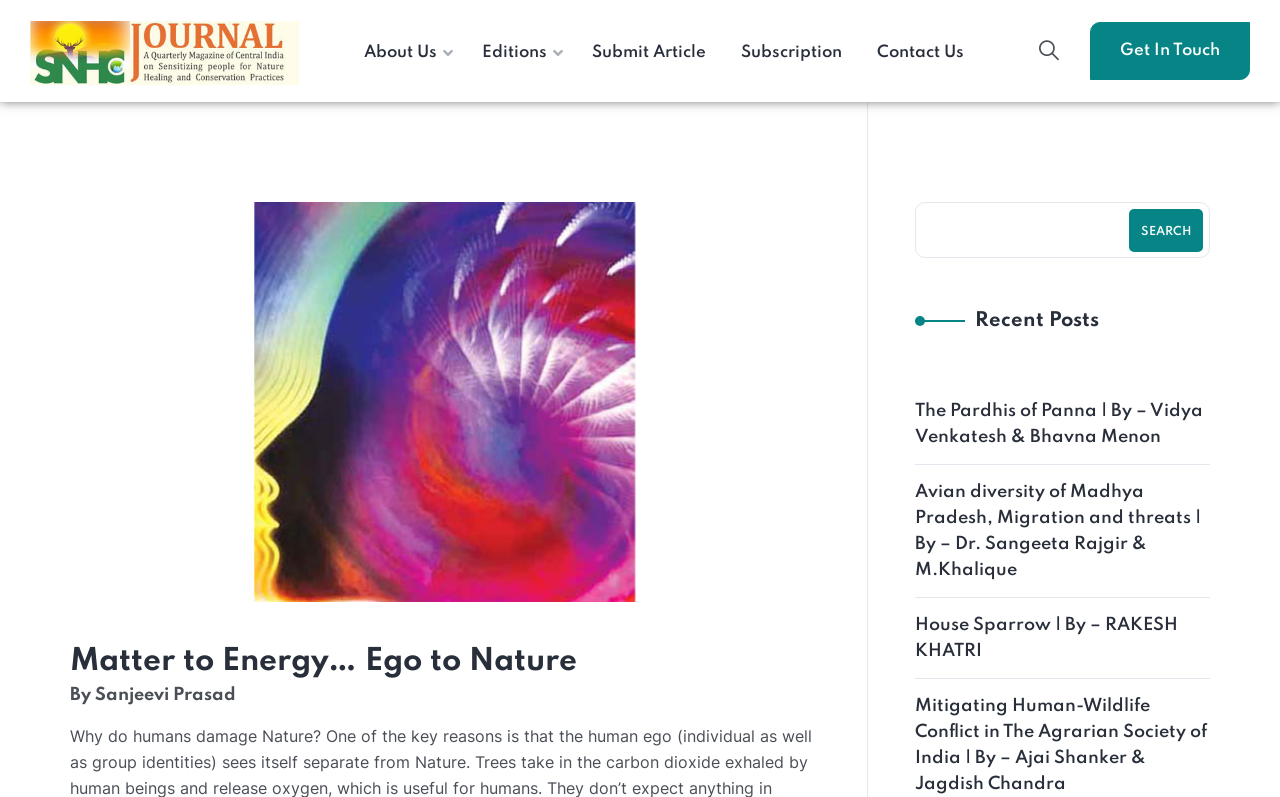Locate the bounding box coordinates of the element I should click to achieve the following instruction: "Search for articles".

[0.715, 0.253, 0.945, 0.324]